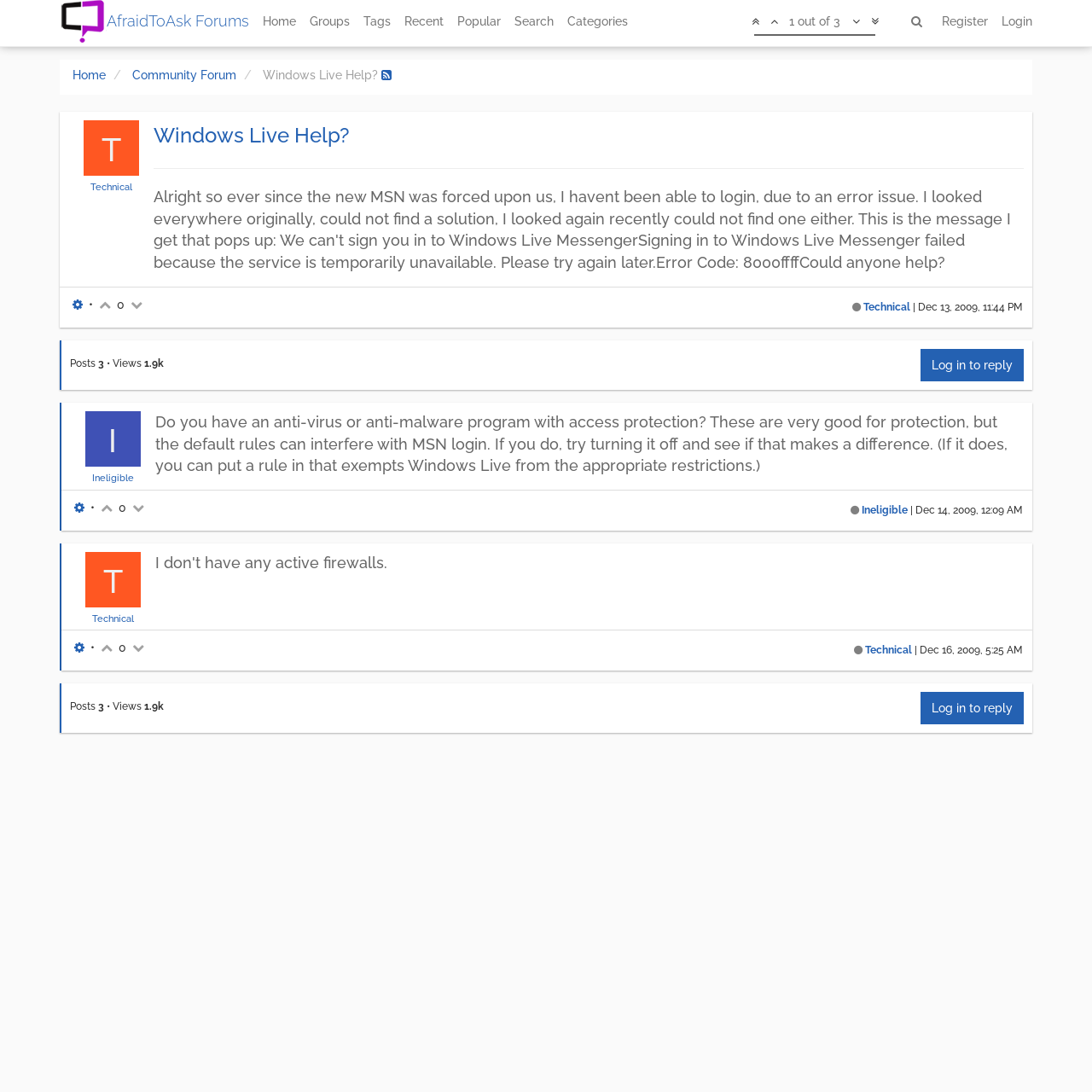What is the name of the forum?
Based on the screenshot, give a detailed explanation to answer the question.

I determined the answer by looking at the heading element with the text 'AfraidToAsk Forums' at the top of the webpage, which suggests that it is the name of the forum.